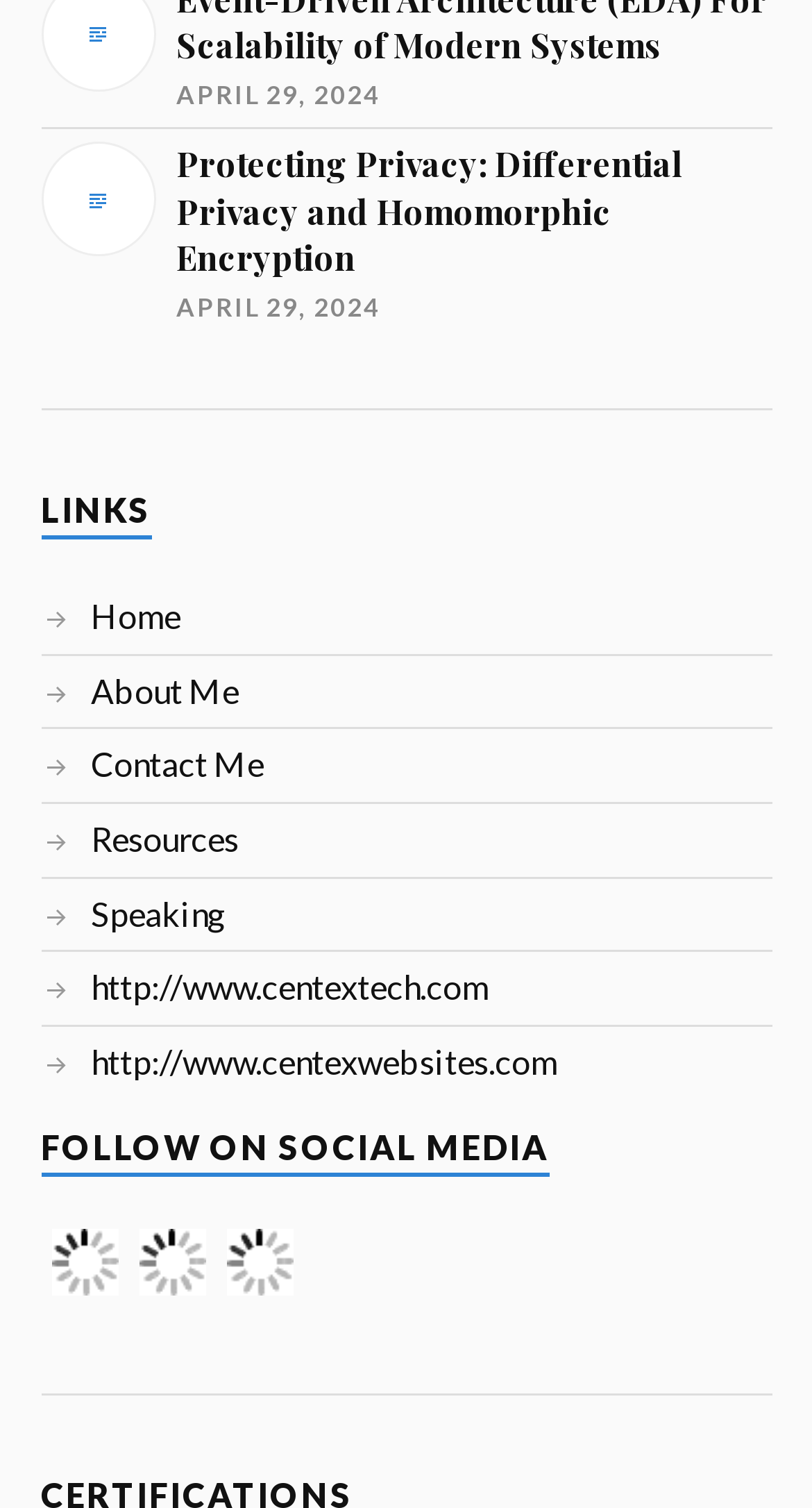How many headings are on the webpage?
Using the picture, provide a one-word or short phrase answer.

2